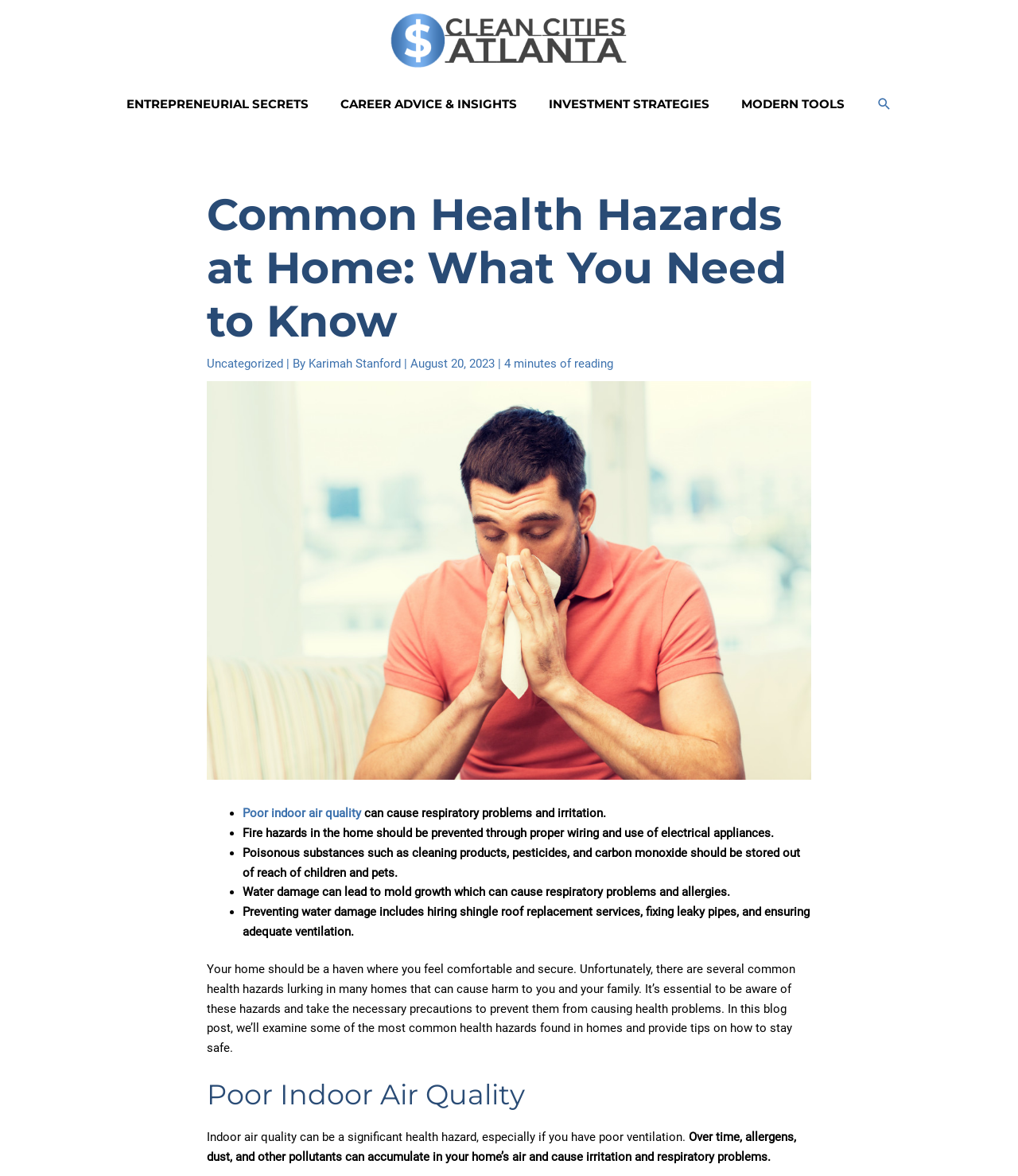What is the recommended action to prevent water damage?
Please respond to the question with a detailed and well-explained answer.

According to the article, preventing water damage includes hiring shingle roof replacement services, fixing leaky pipes, and ensuring adequate ventilation. This information can be found in the section discussing water damage as a health hazard.